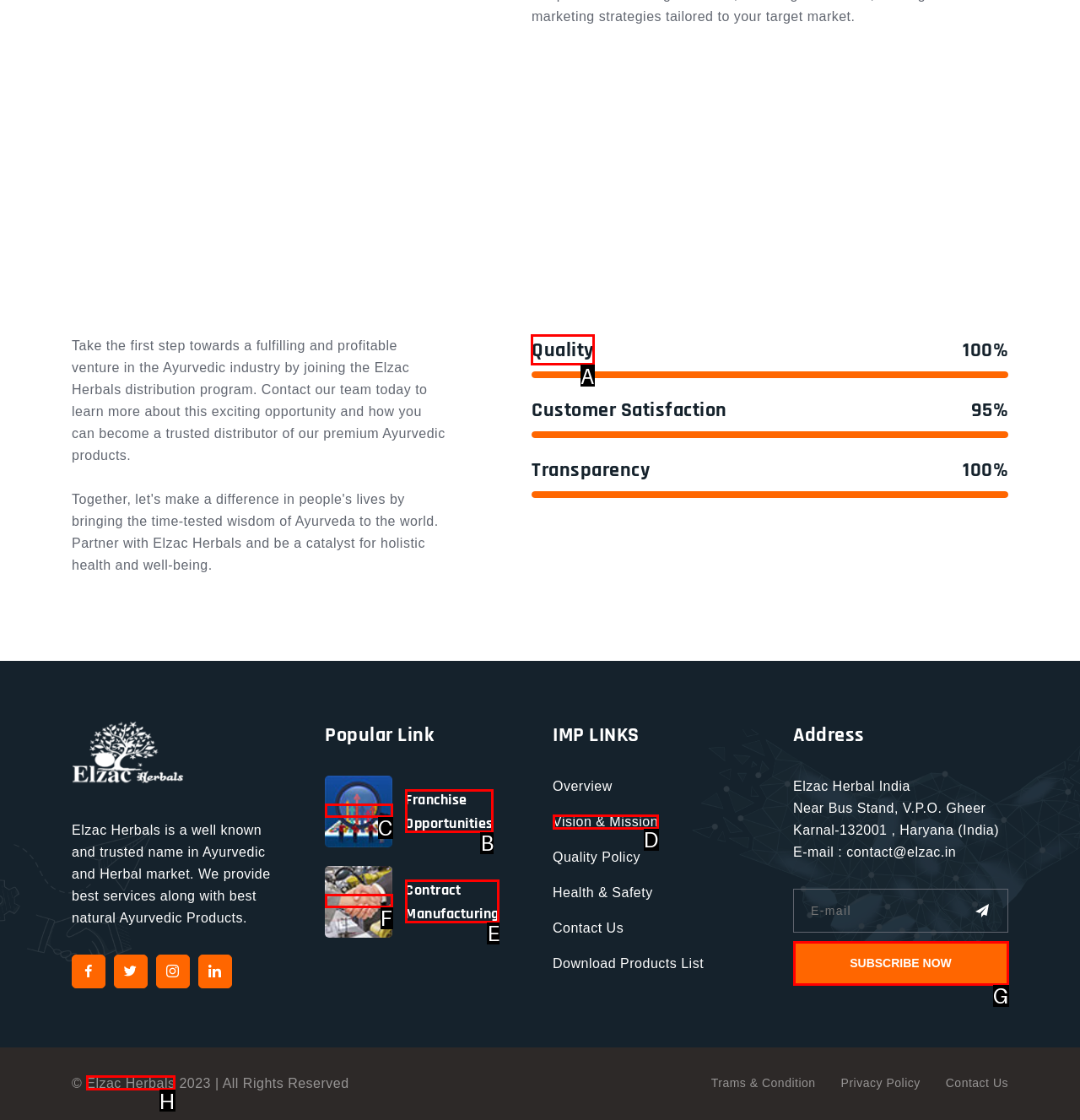Identify the correct UI element to click for this instruction: Learn more about Quality
Respond with the appropriate option's letter from the provided choices directly.

A